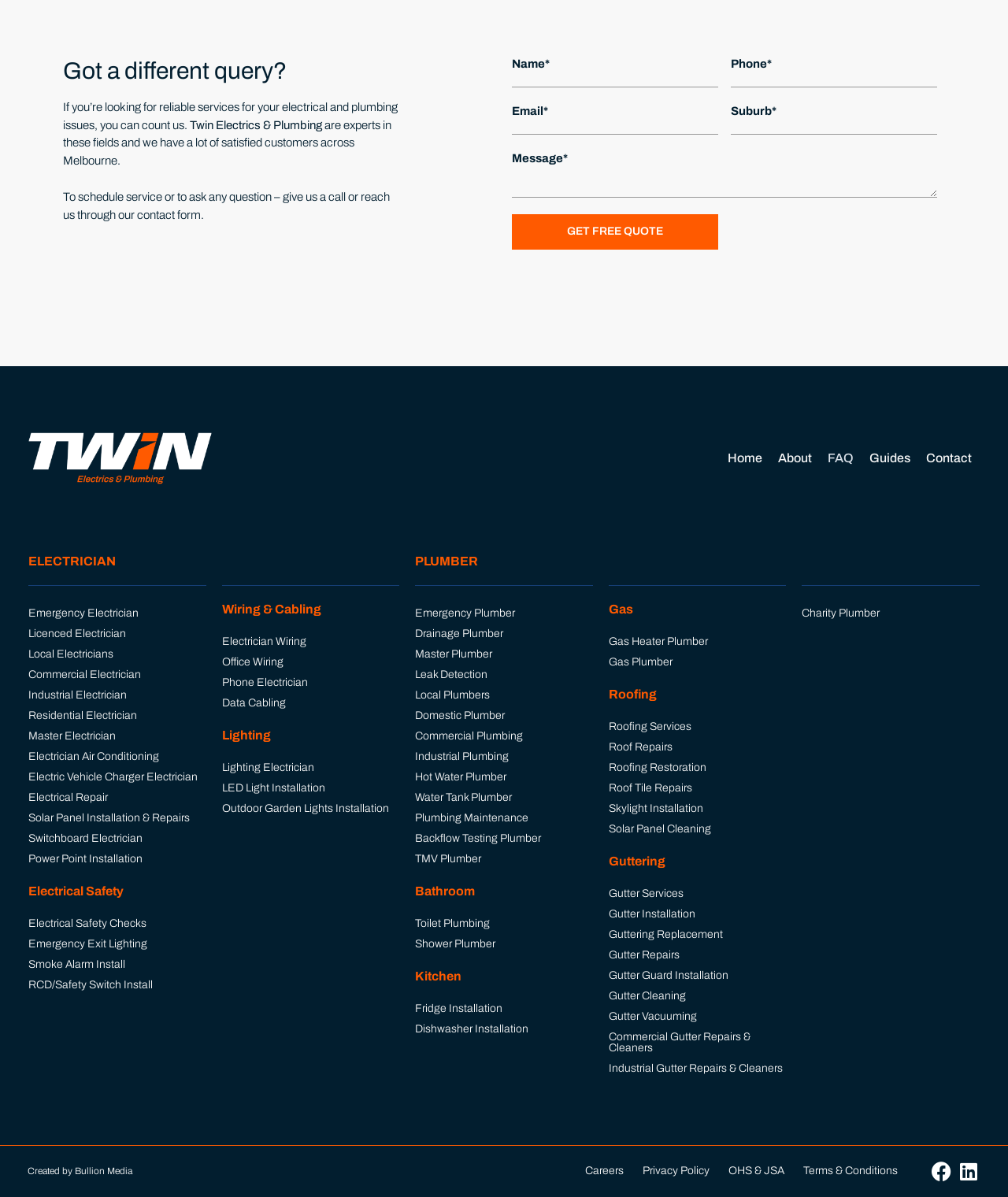With reference to the screenshot, provide a detailed response to the question below:
What services do they offer?

The services offered by the company can be inferred from the various links and headings on the page, such as 'ELECTRICIAN', 'Electrical Safety', 'Wiring & Cabling', 'Lighting', 'PLUMBER', and others. These elements are children of the Root Element and are located throughout the page.